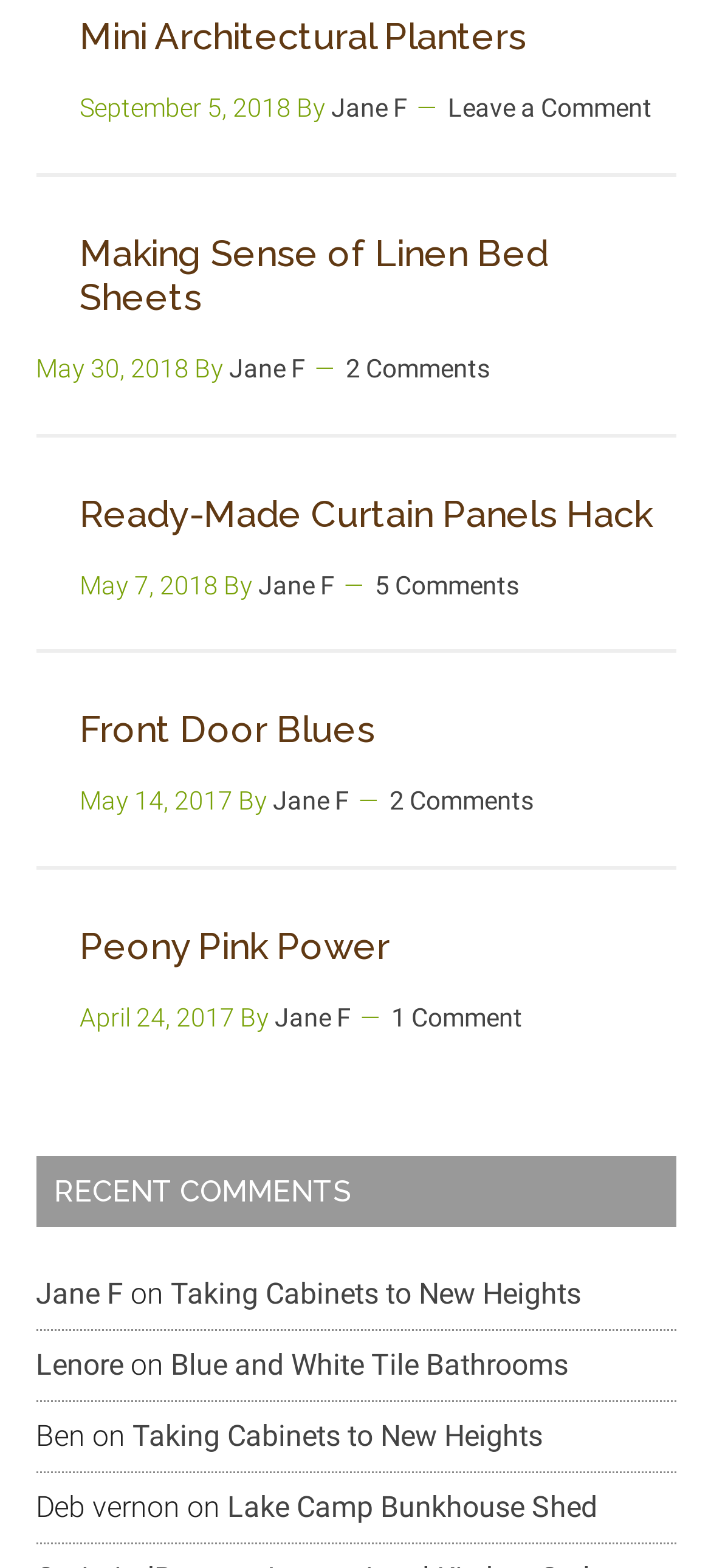How many articles are on this webpage?
Based on the visual content, answer with a single word or a brief phrase.

5